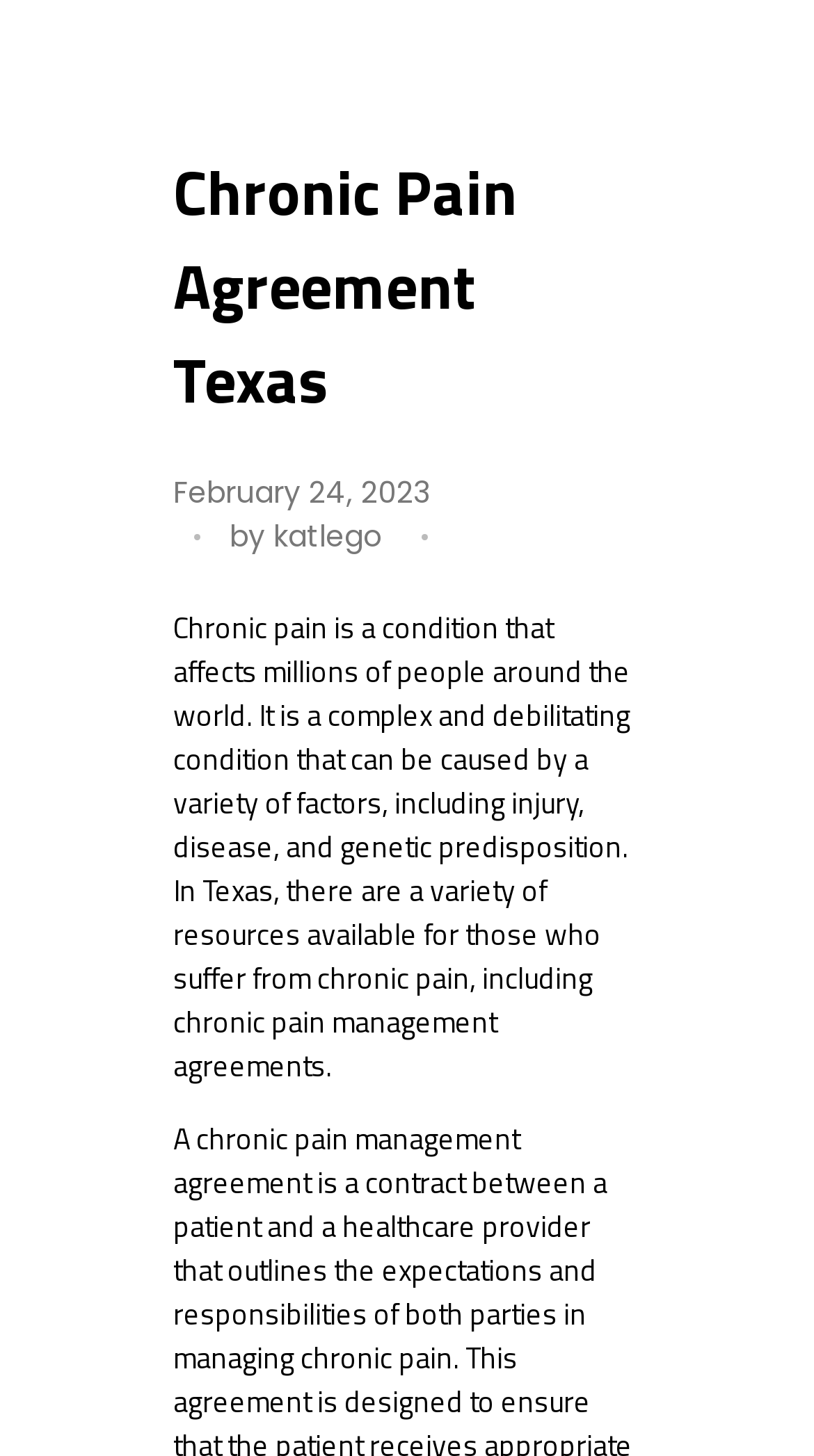Extract the primary headline from the webpage and present its text.

Chronic Pain Agreement Texas